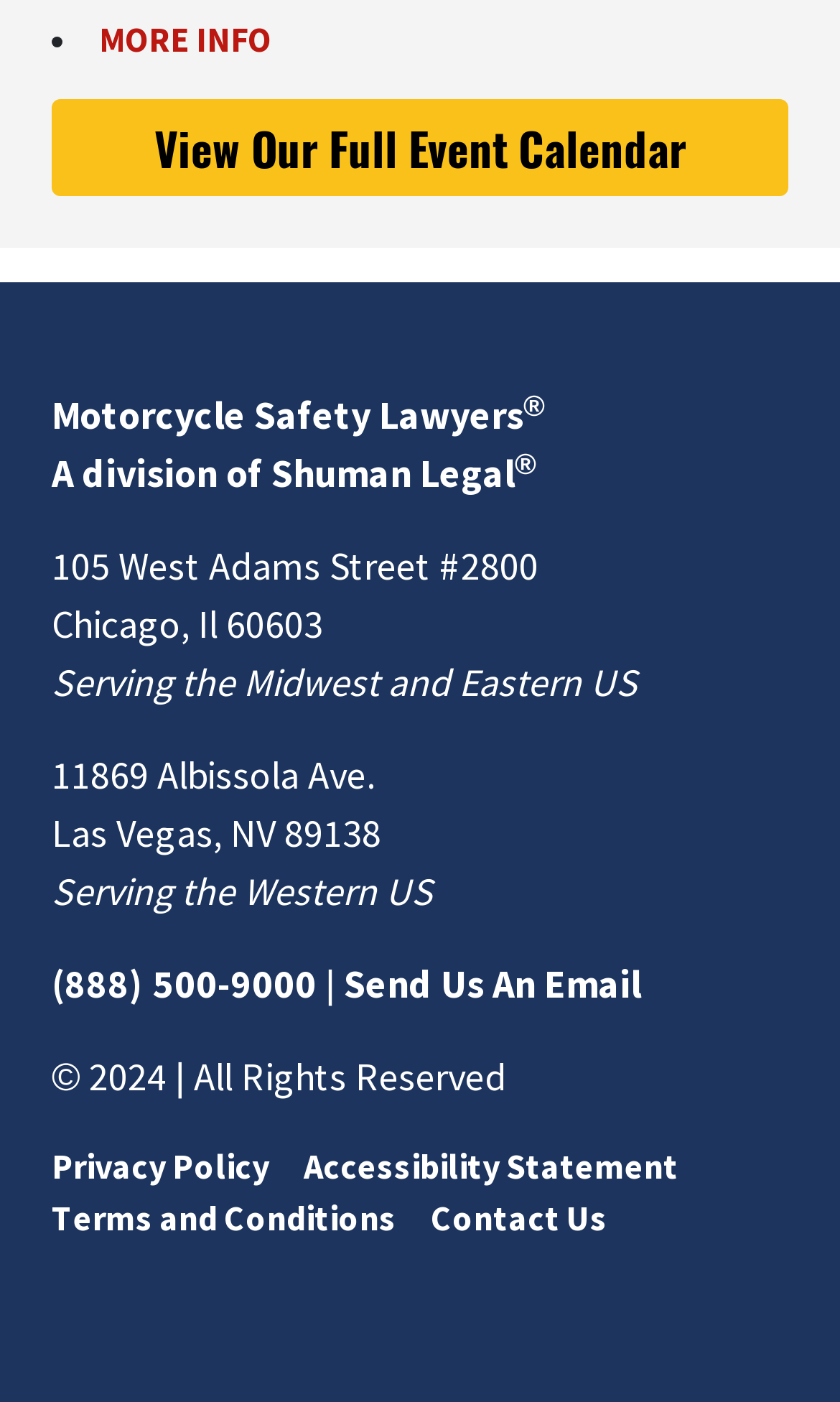Given the element description: "homesmillbrae.com", predict the bounding box coordinates of this UI element. The coordinates must be four float numbers between 0 and 1, given as [left, top, right, bottom].

None